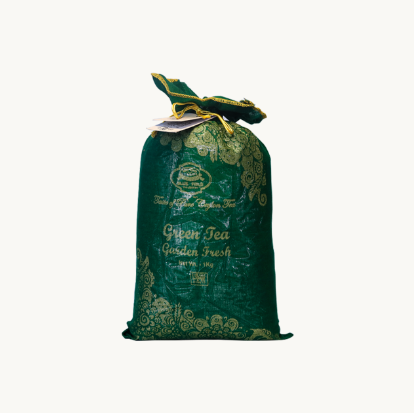Please provide a detailed answer to the question below by examining the image:
What is the color of the fabric?

The caption describes the fabric as 'vibrant green', which suggests a bright and lively shade of green, adding to the overall aesthetic appeal of the packaging.